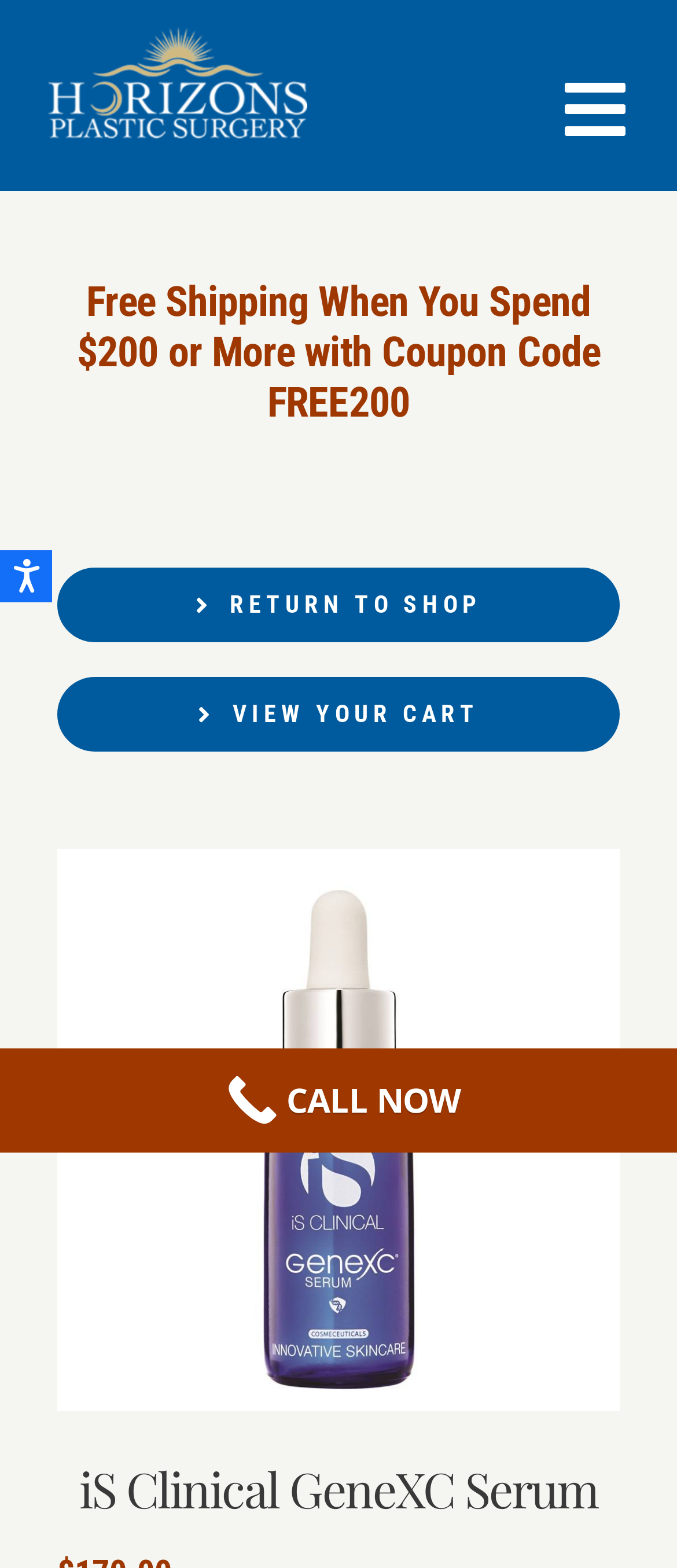Locate the bounding box coordinates of the item that should be clicked to fulfill the instruction: "Click the 'Skip to Content' link".

[0.051, 0.055, 0.564, 0.106]